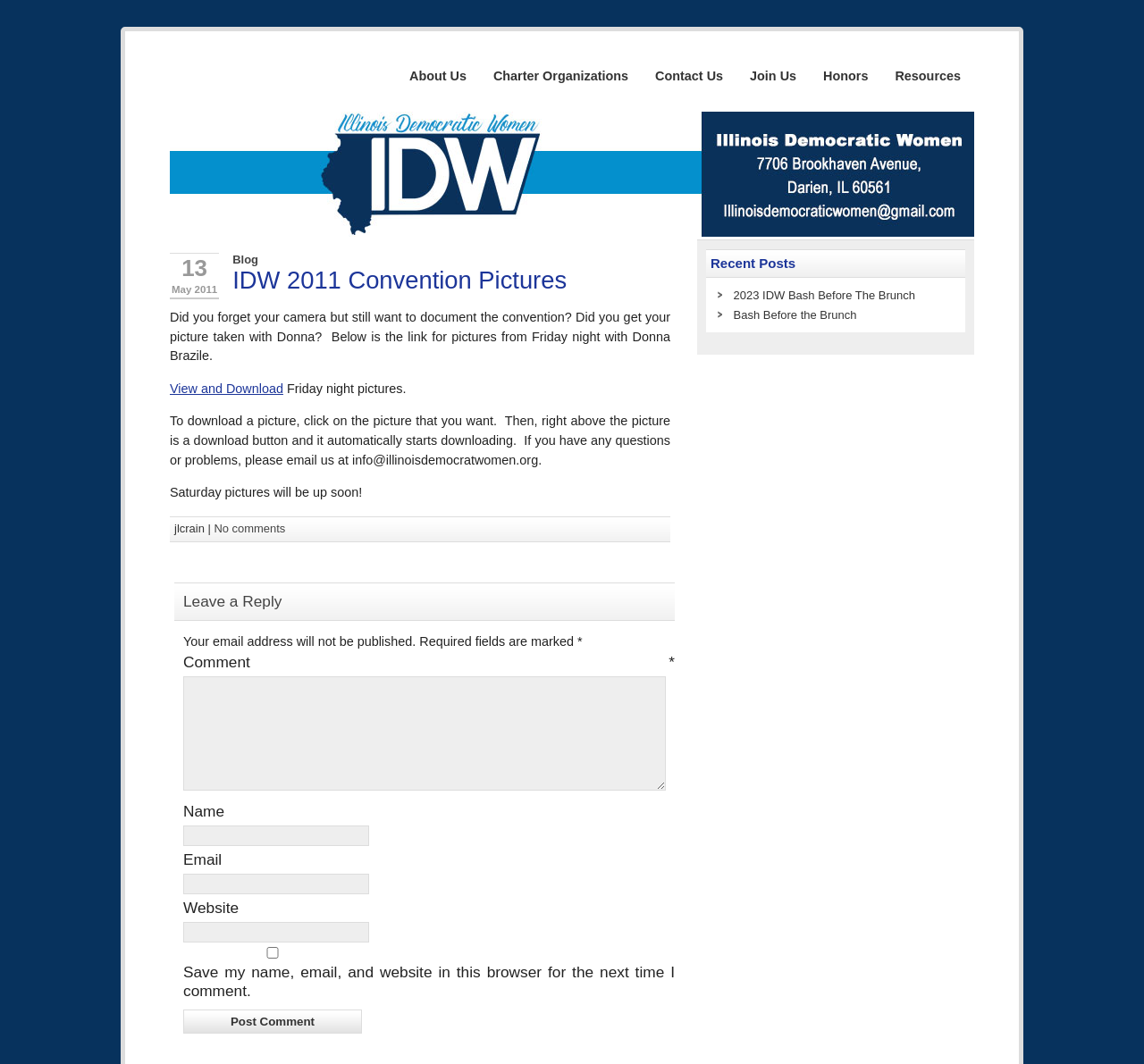Please identify the bounding box coordinates of the region to click in order to complete the given instruction: "Click the 'Post Comment' button". The coordinates should be four float numbers between 0 and 1, i.e., [left, top, right, bottom].

[0.16, 0.948, 0.316, 0.971]